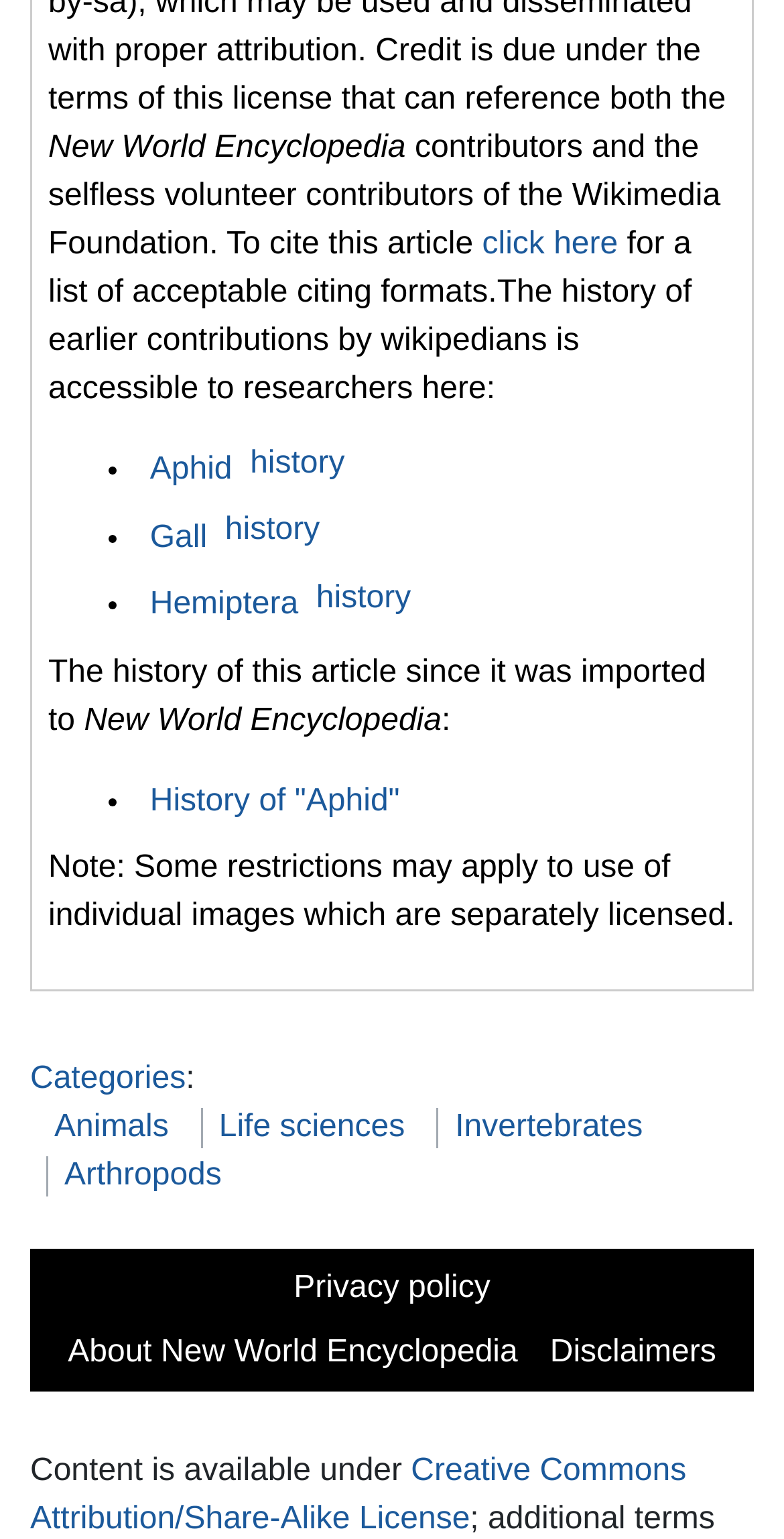Pinpoint the bounding box coordinates of the element to be clicked to execute the instruction: "browse the category of Animals".

[0.069, 0.722, 0.215, 0.744]